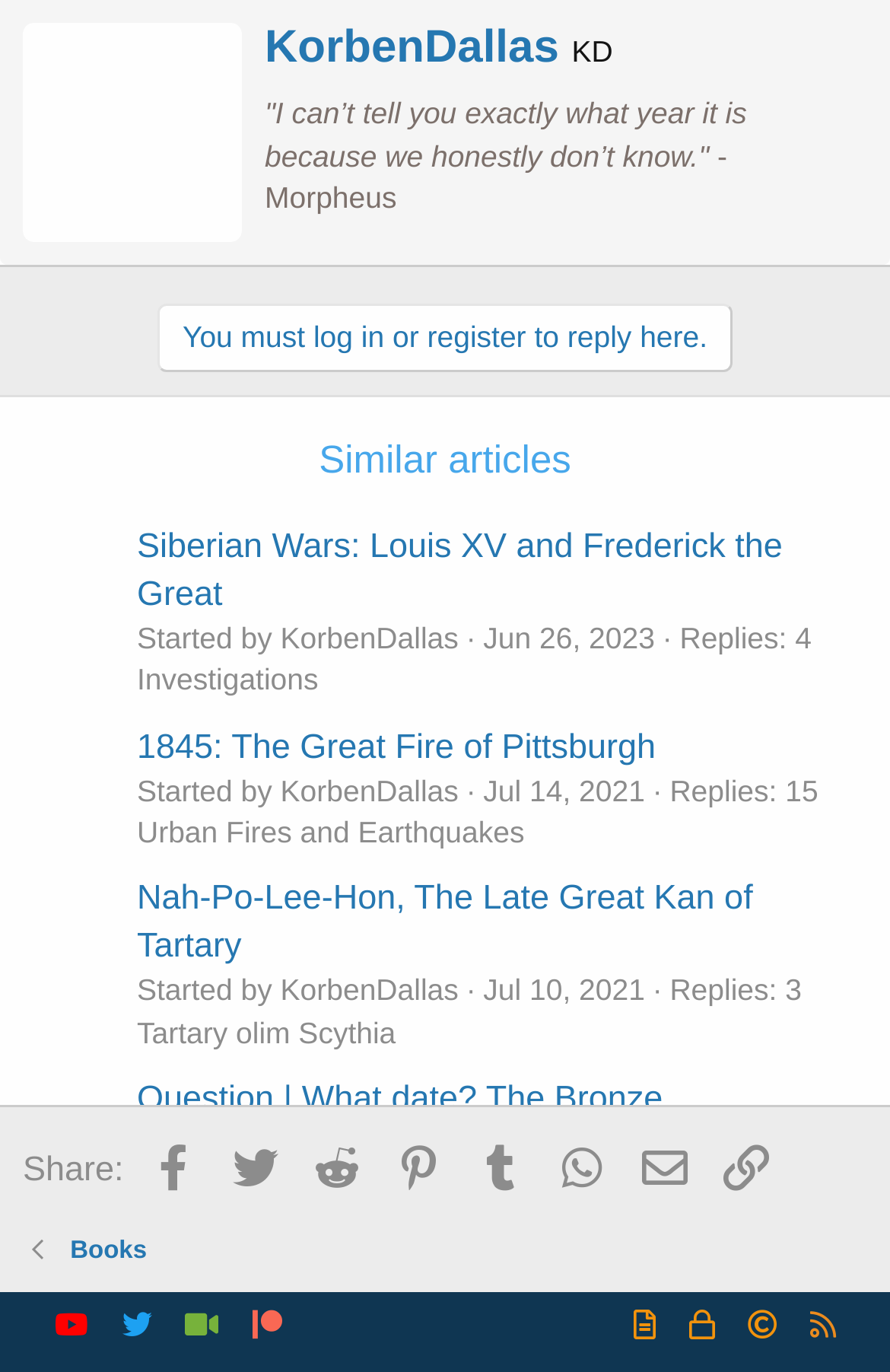Please identify the bounding box coordinates of the element on the webpage that should be clicked to follow this instruction: "Subscribe to RSS". The bounding box coordinates should be given as four float numbers between 0 and 1, formatted as [left, top, right, bottom].

[0.9, 0.951, 0.949, 0.982]